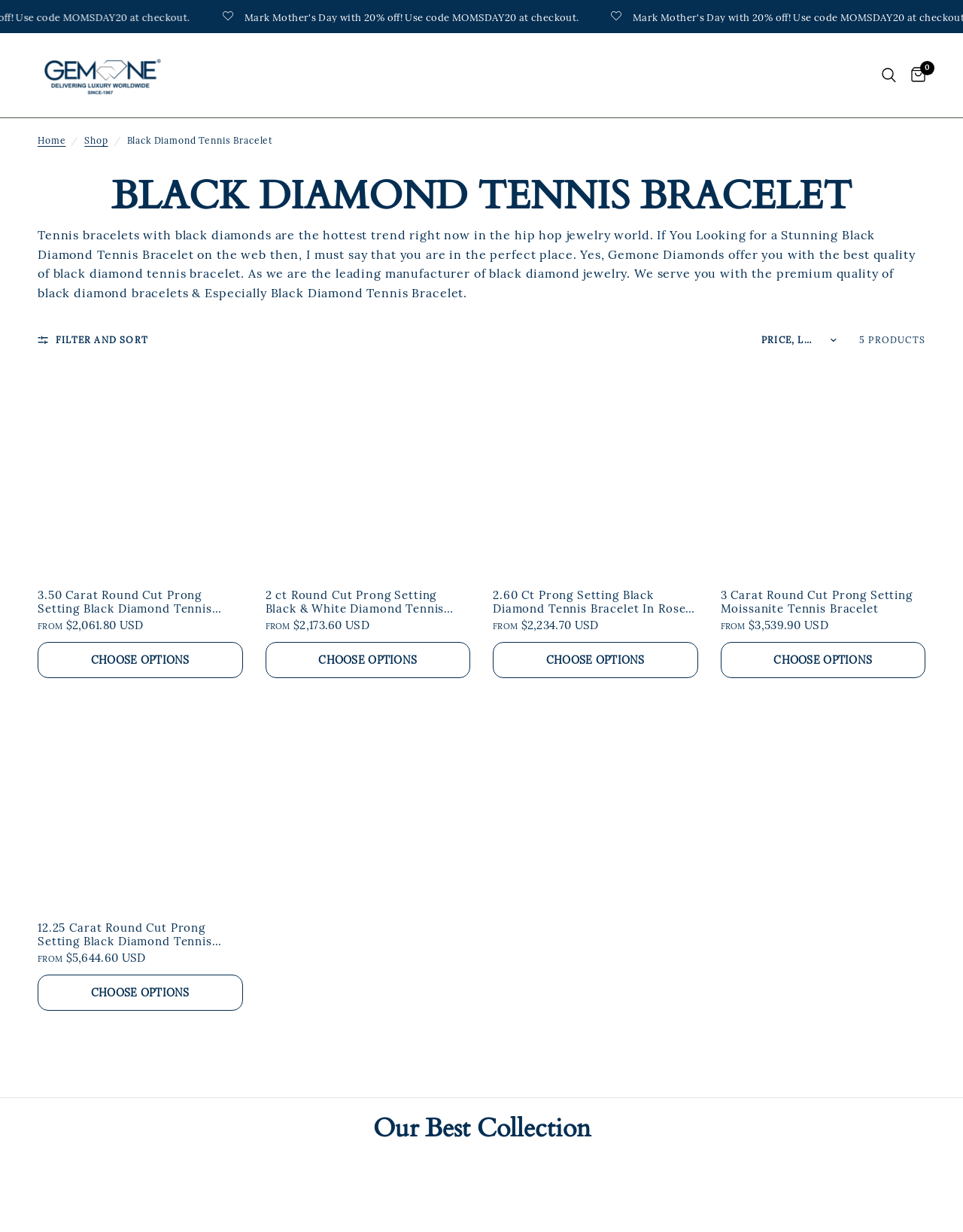Please find and report the primary heading text from the webpage.

BLACK DIAMOND TENNIS BRACELET